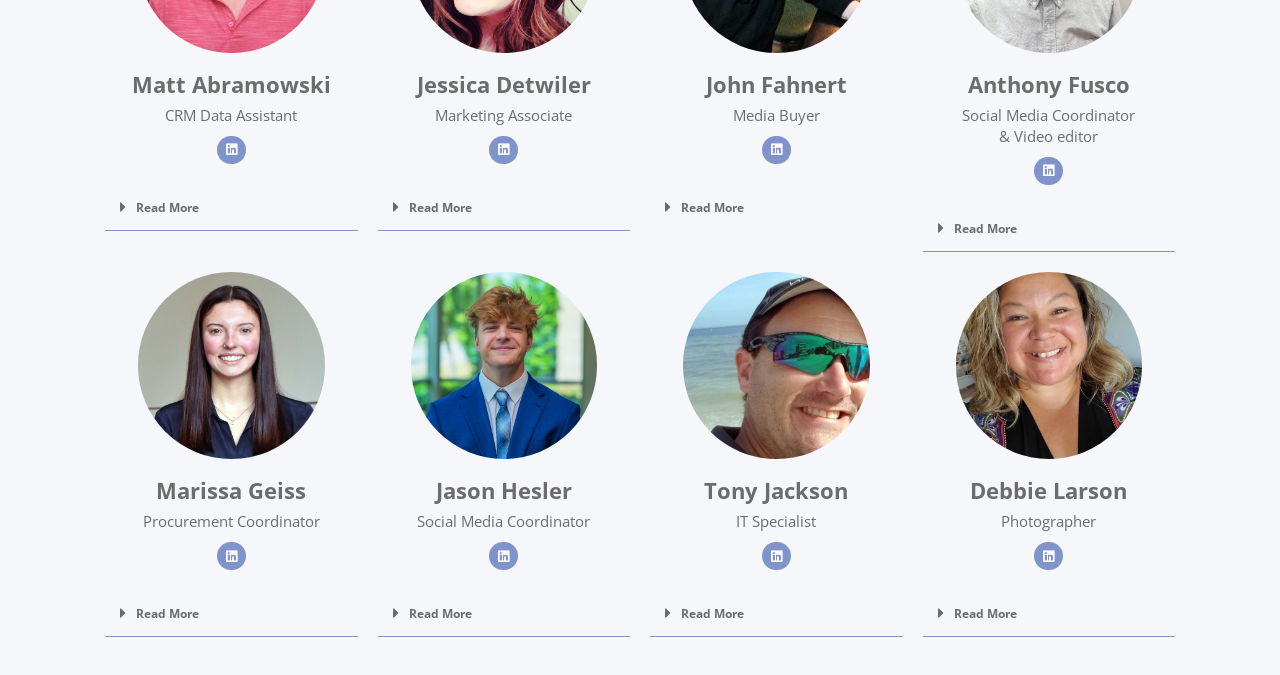Locate the UI element described by Linkedin and provide its bounding box coordinates. Use the format (top-left x, top-left y, bottom-right x, bottom-right y) with all values as floating point numbers between 0 and 1.

[0.169, 0.201, 0.192, 0.243]